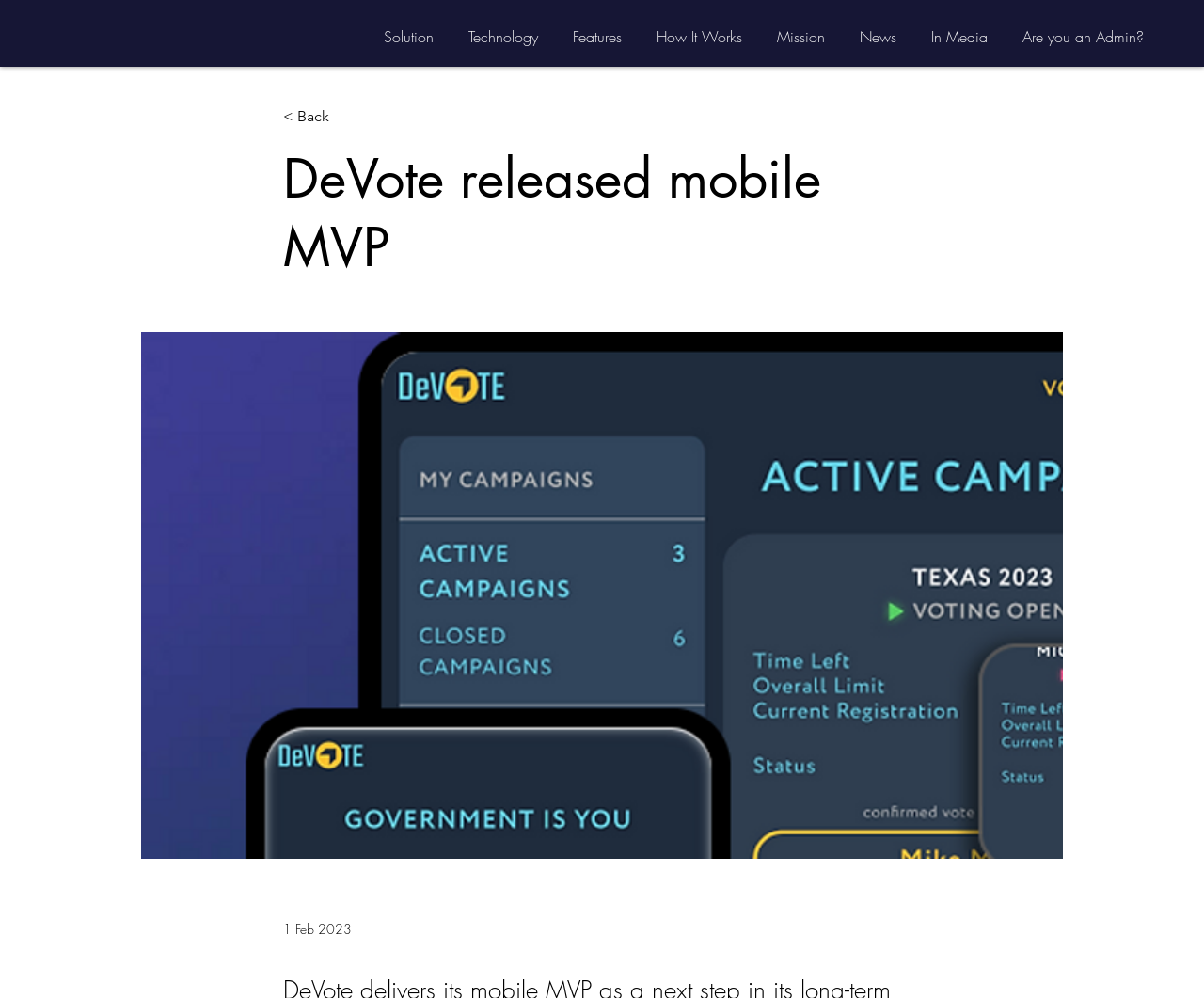Please find the bounding box coordinates for the clickable element needed to perform this instruction: "Call the phone number".

None